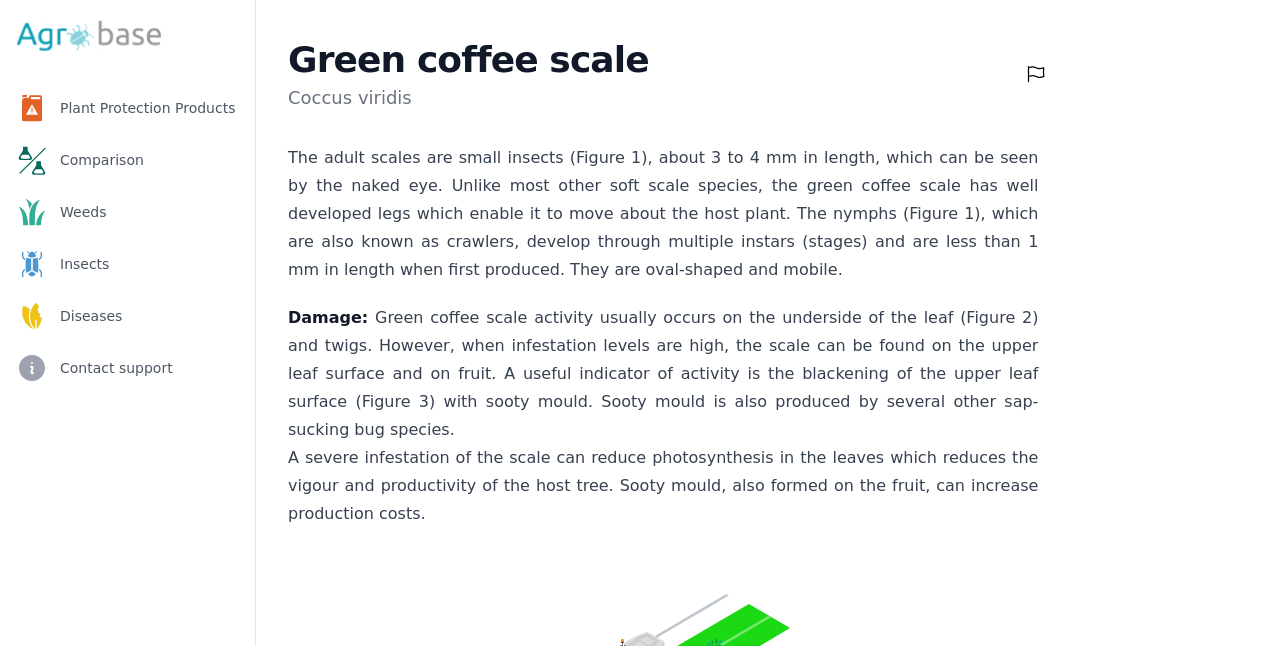Reply to the question below using a single word or brief phrase:
What is the effect of severe infestation on the host tree?

Reduces photosynthesis